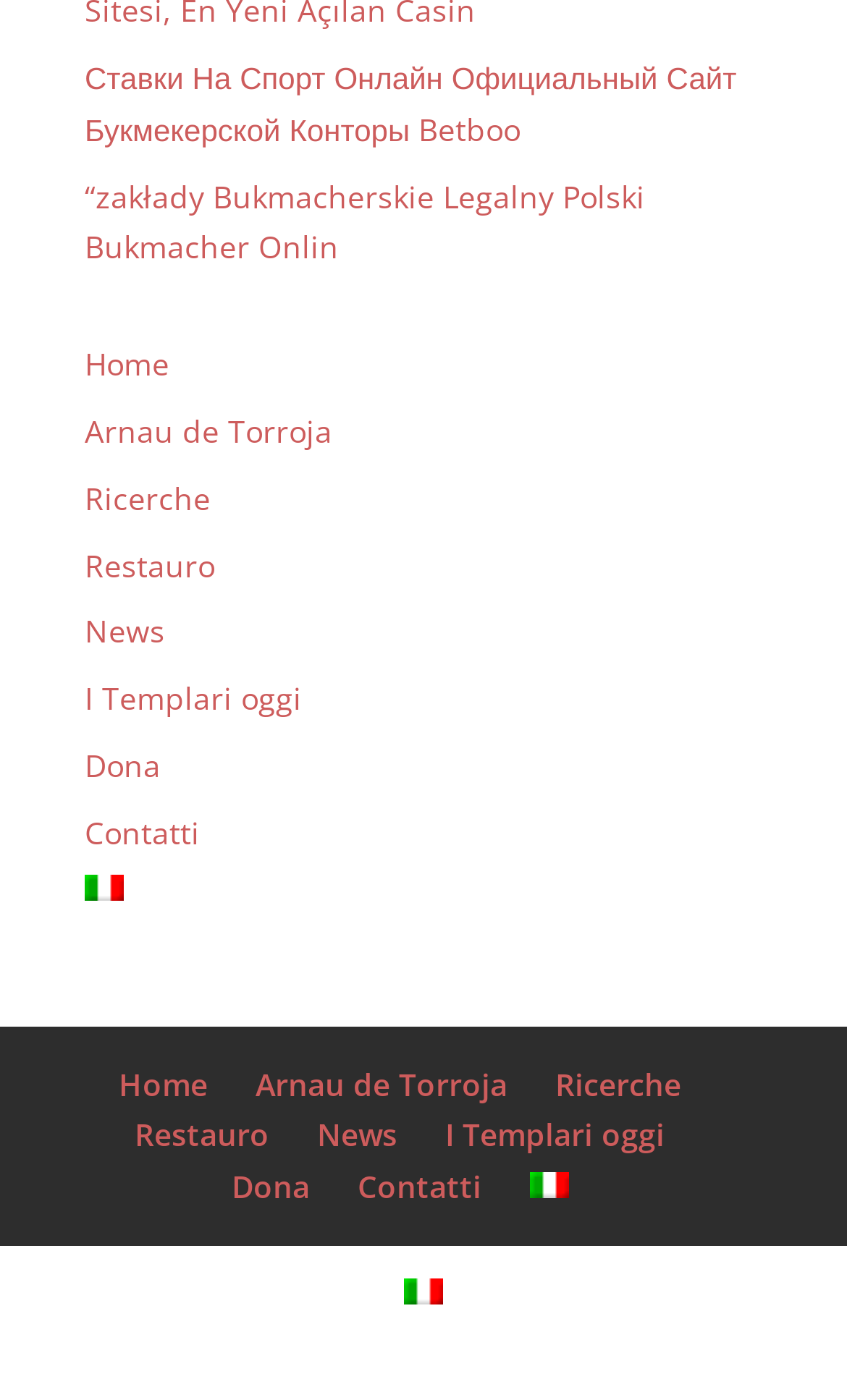How many sections are in the bottom navigation bar?
Relying on the image, give a concise answer in one word or a brief phrase.

9